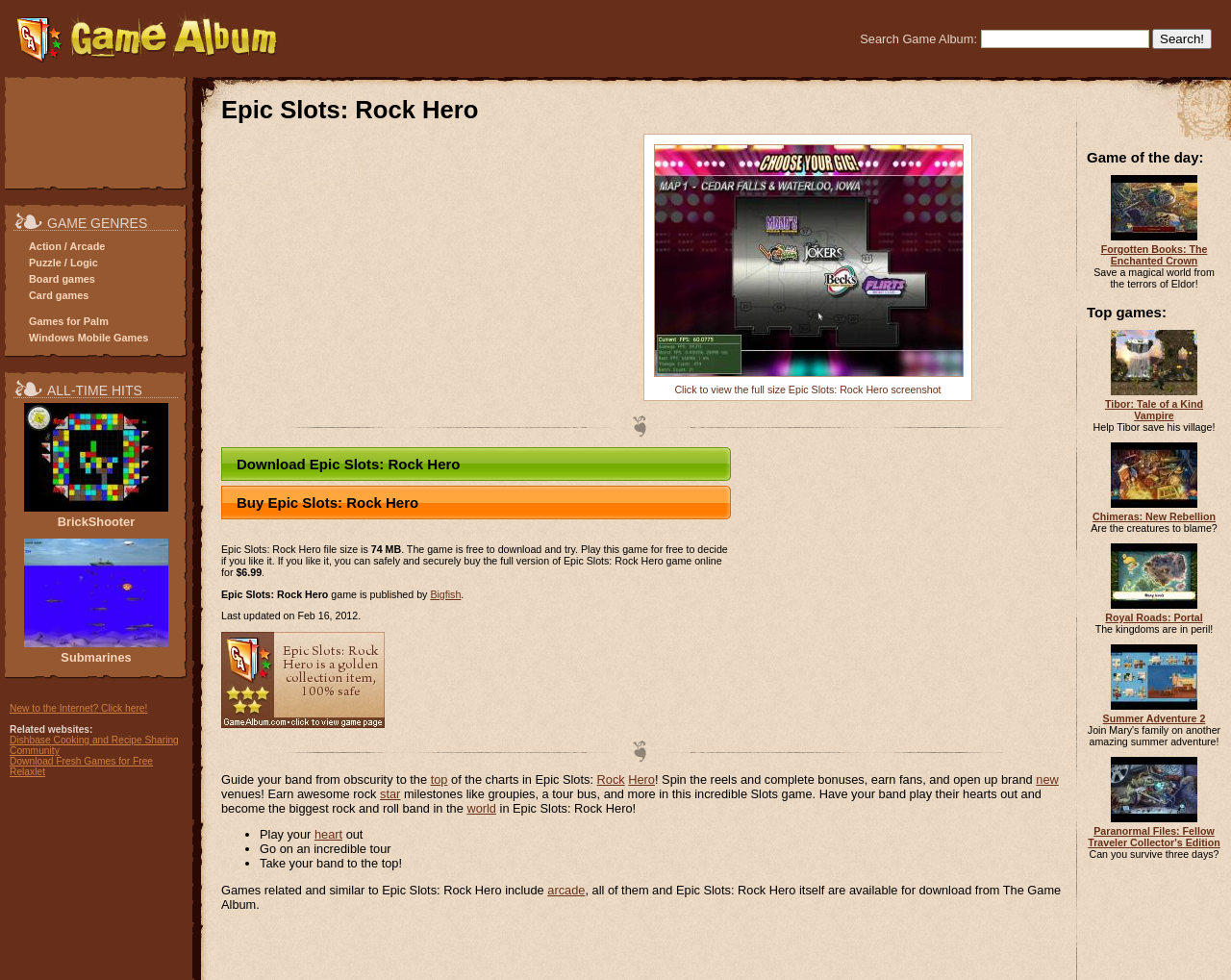Highlight the bounding box of the UI element that corresponds to this description: "arcade".

[0.445, 0.901, 0.475, 0.916]